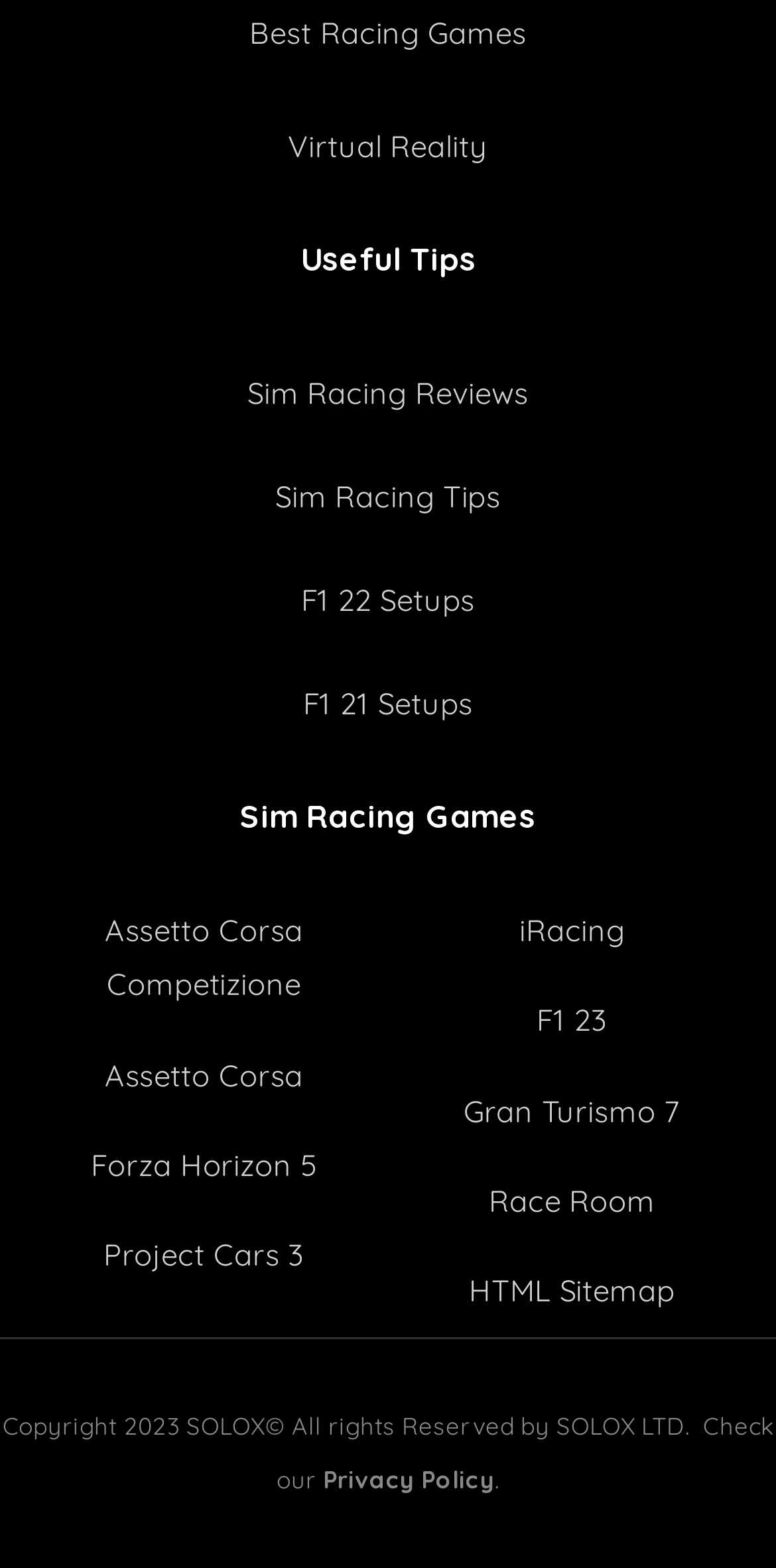What is the purpose of the 'HTML Sitemap' link?
Could you answer the question with a detailed and thorough explanation?

The 'HTML Sitemap' link is located at the bottom of the webpage, and its name suggests that it provides a site map or a hierarchical representation of the website's structure, which can be useful for navigation and finding specific content.